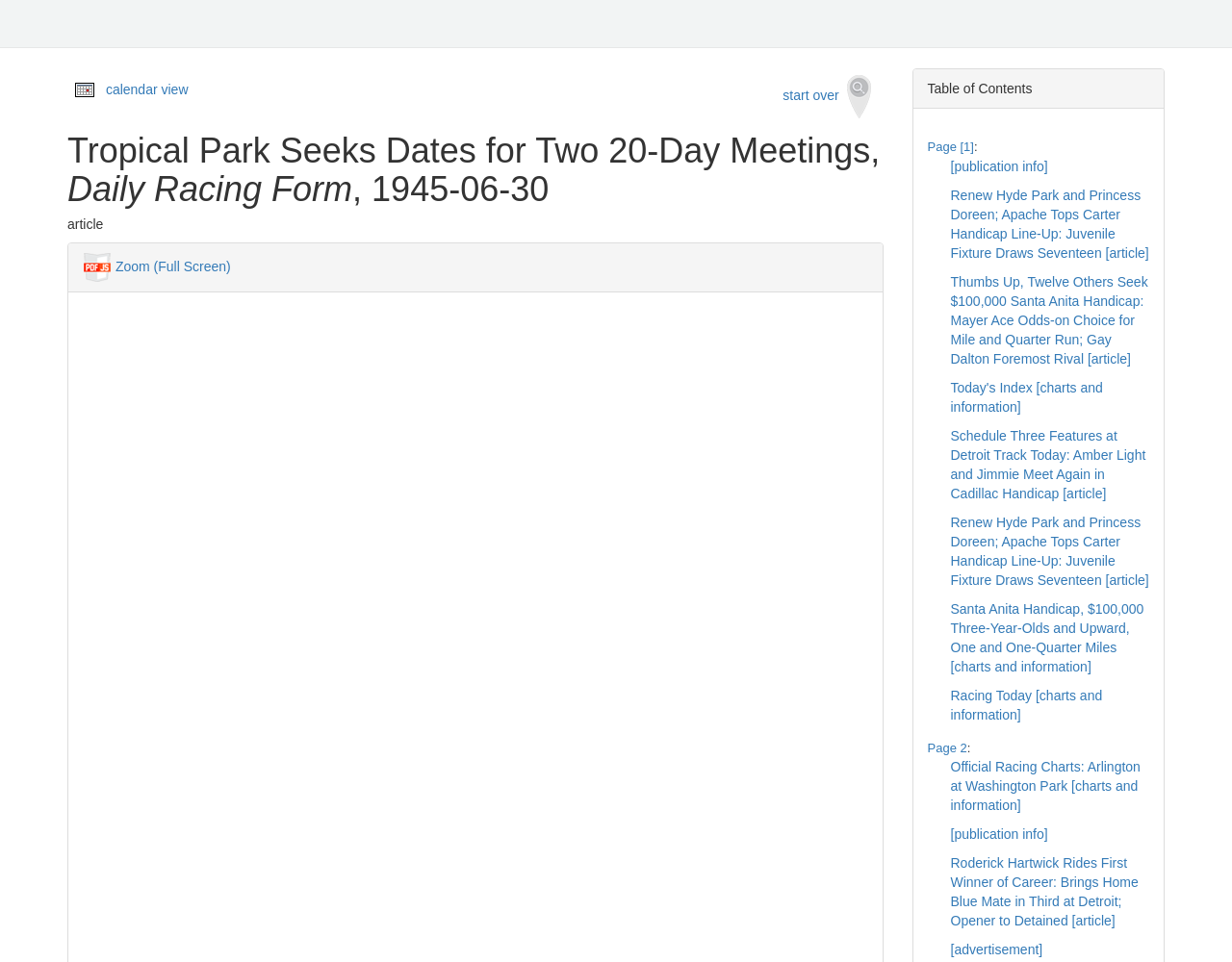Determine the bounding box coordinates of the region I should click to achieve the following instruction: "view calendar". Ensure the bounding box coordinates are four float numbers between 0 and 1, i.e., [left, top, right, bottom].

[0.055, 0.078, 0.083, 0.11]